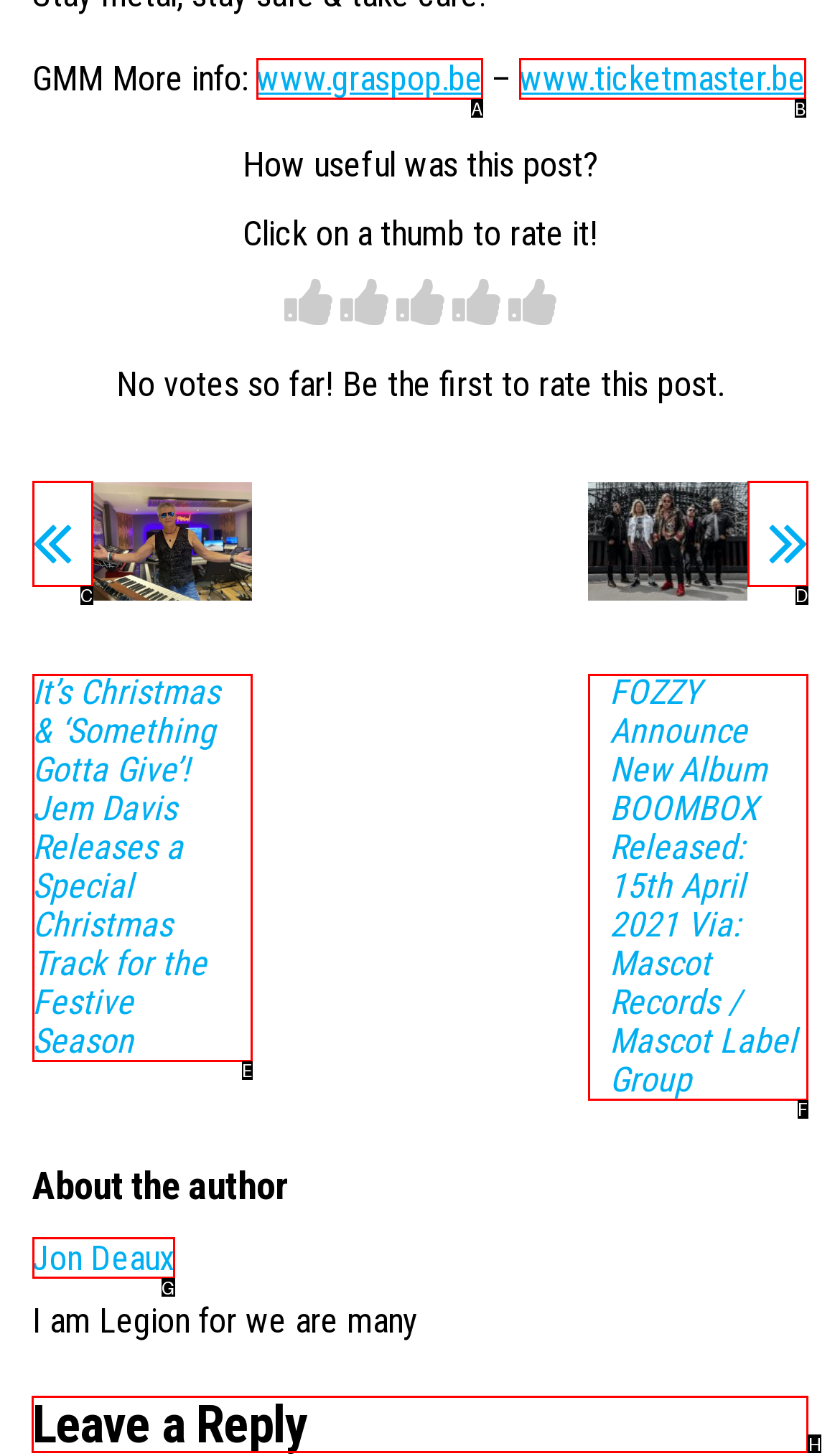Tell me which one HTML element I should click to complete the following task: Leave a reply Answer with the option's letter from the given choices directly.

H